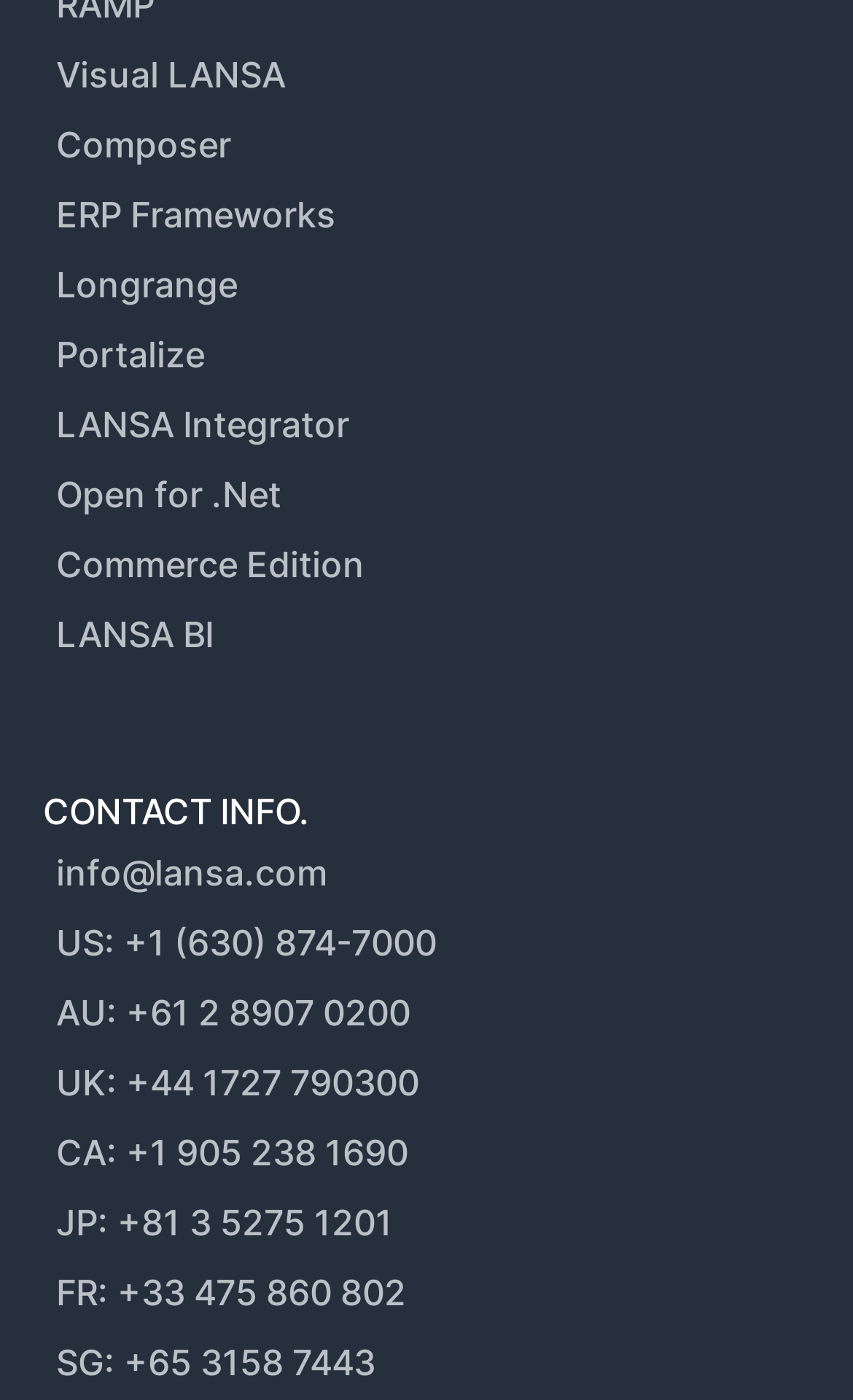Use a single word or phrase to answer the following:
What is the title of the contact information section?

CONTACT INFO.